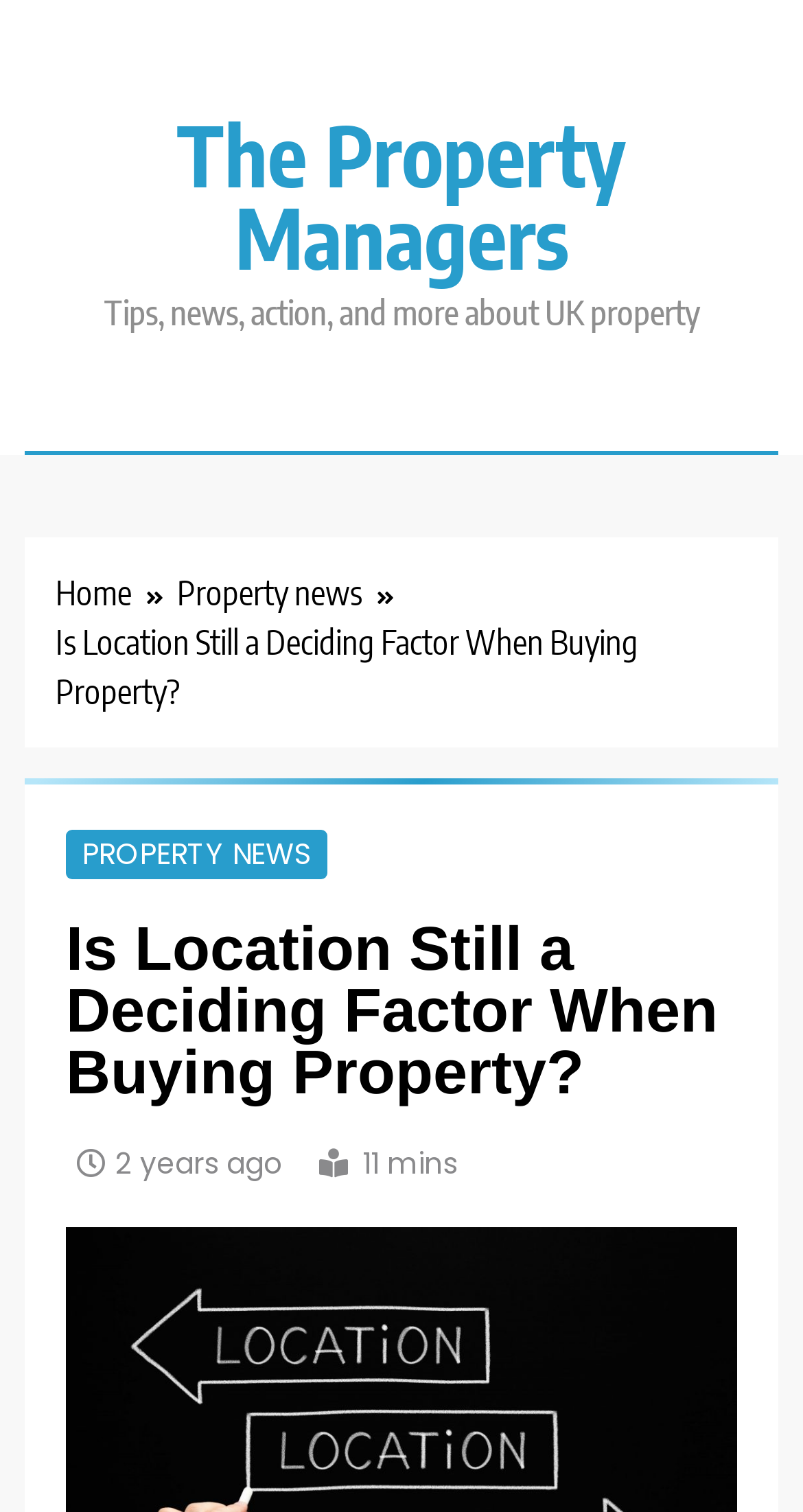What is the tag of this article?
Based on the image, provide a one-word or brief-phrase response.

PROPERTY NEWS